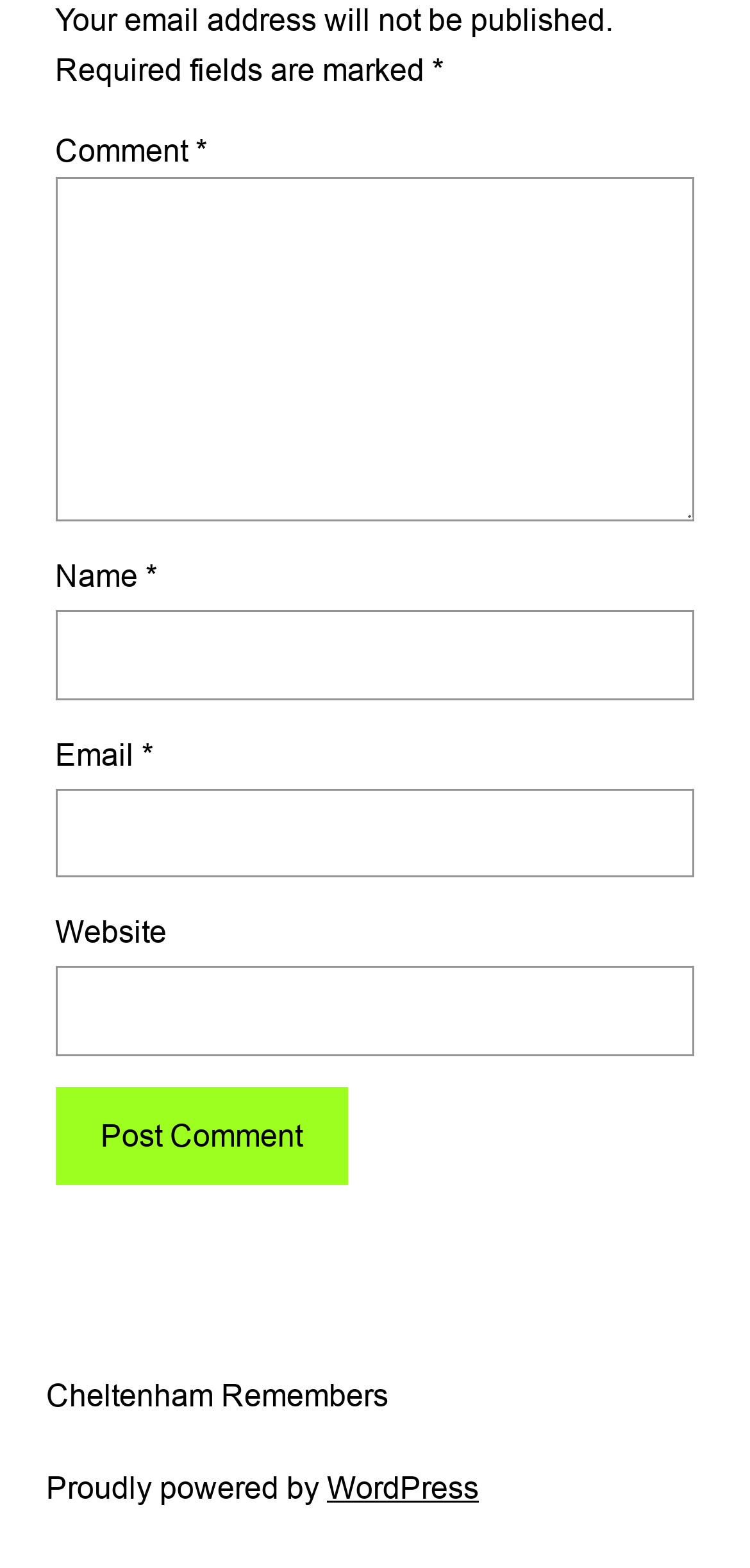Provide a short answer using a single word or phrase for the following question: 
What is the purpose of the comment section?

To leave a comment